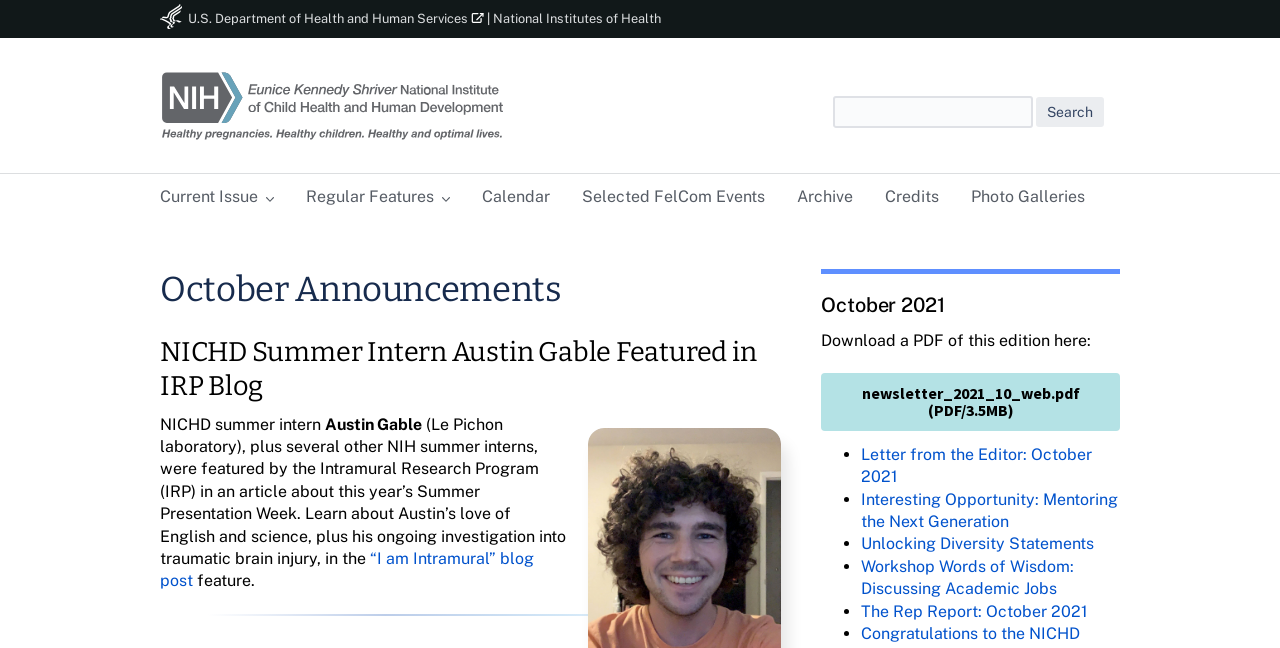Find the bounding box coordinates of the clickable area that will achieve the following instruction: "Download the October 2021 newsletter".

[0.642, 0.576, 0.875, 0.665]